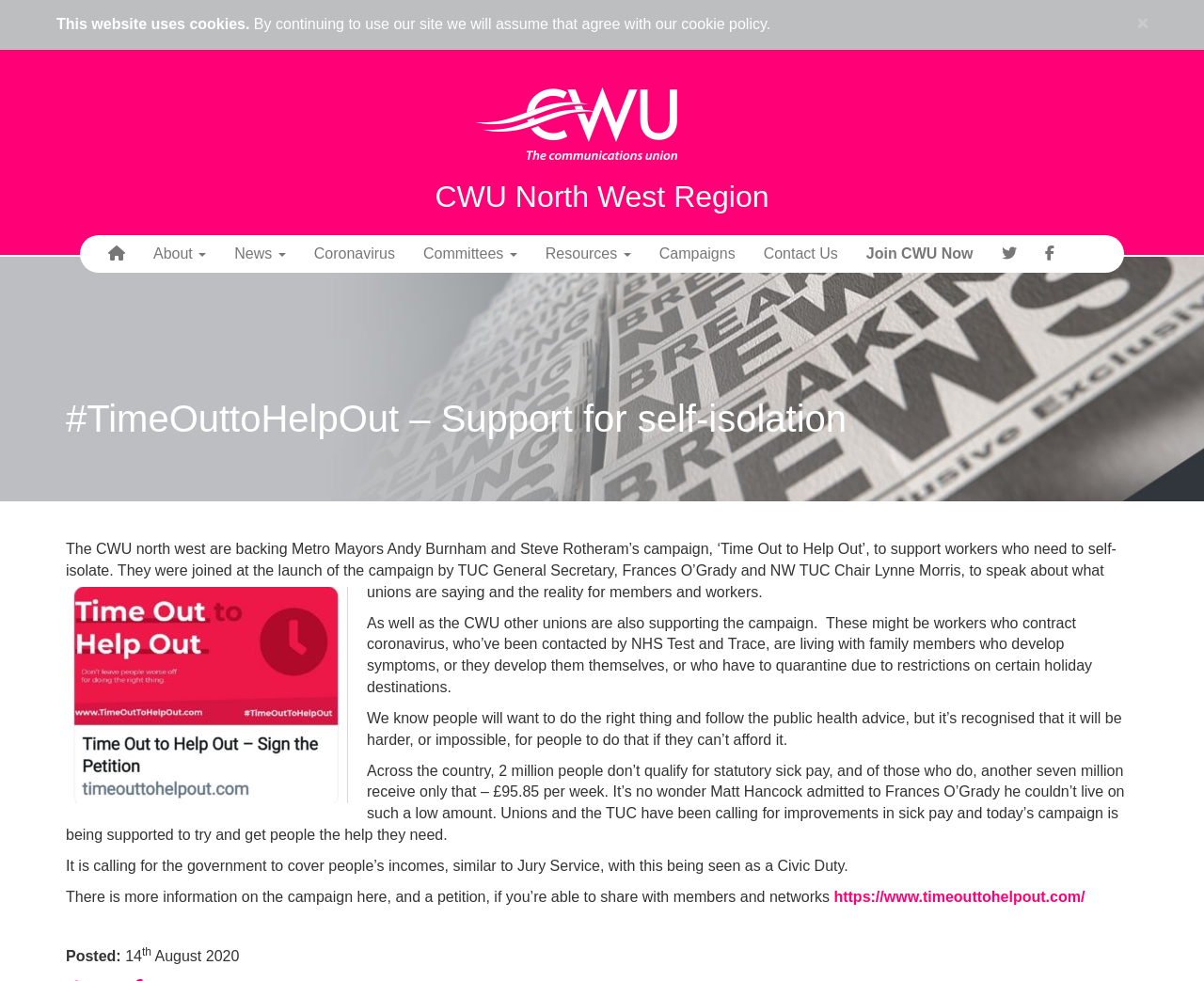Extract the main heading from the webpage content.

CWU North West Region